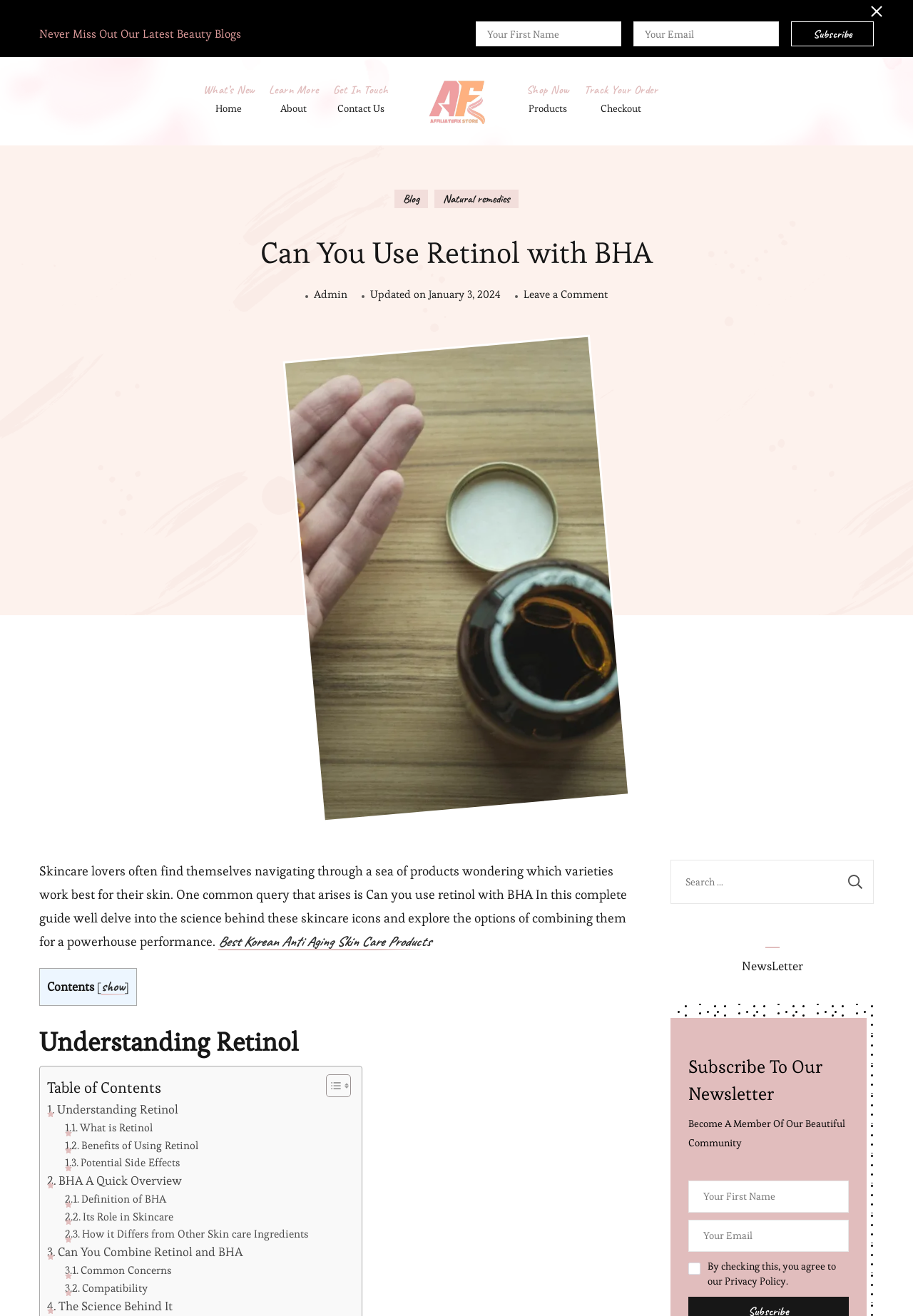Please locate the bounding box coordinates for the element that should be clicked to achieve the following instruction: "Select picking up date". Ensure the coordinates are given as four float numbers between 0 and 1, i.e., [left, top, right, bottom].

None